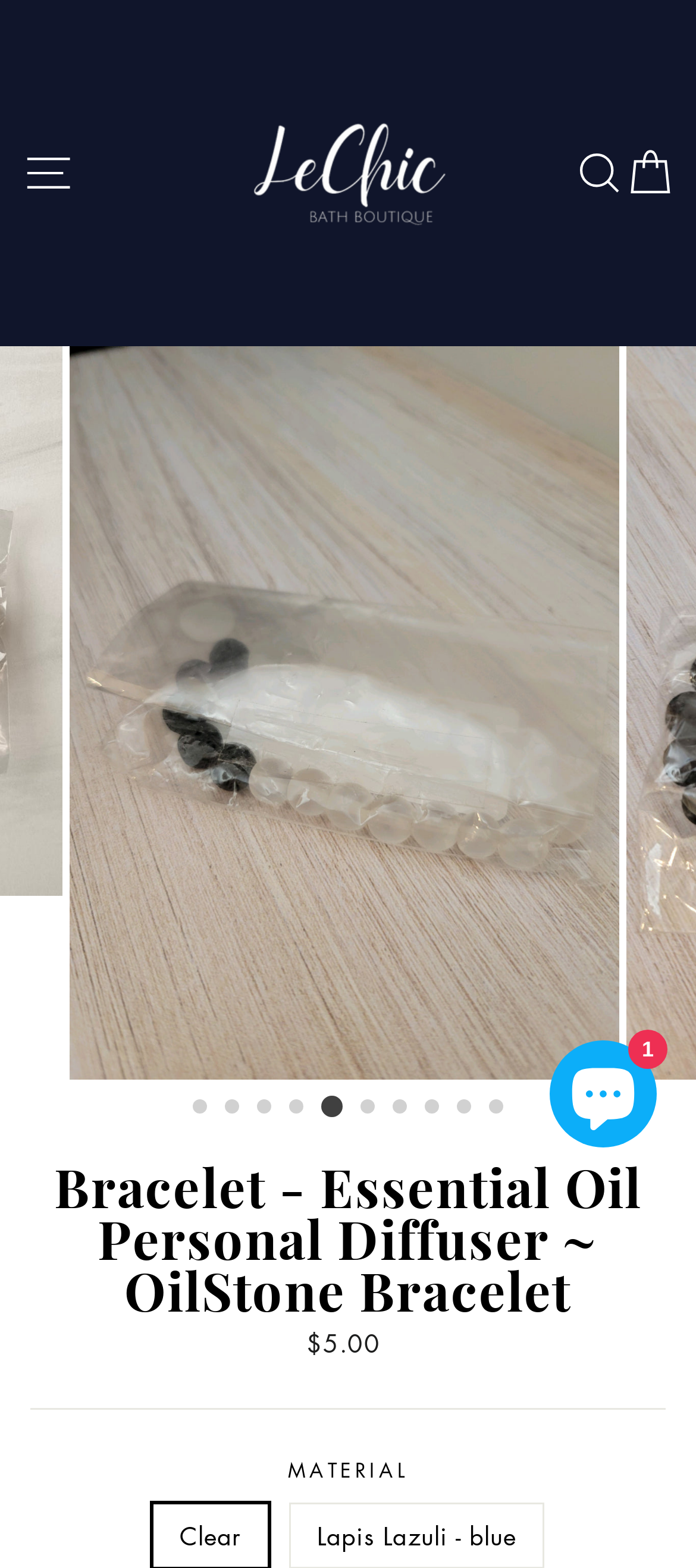What is the material of the product?
Provide a concise answer using a single word or phrase based on the image.

Clear